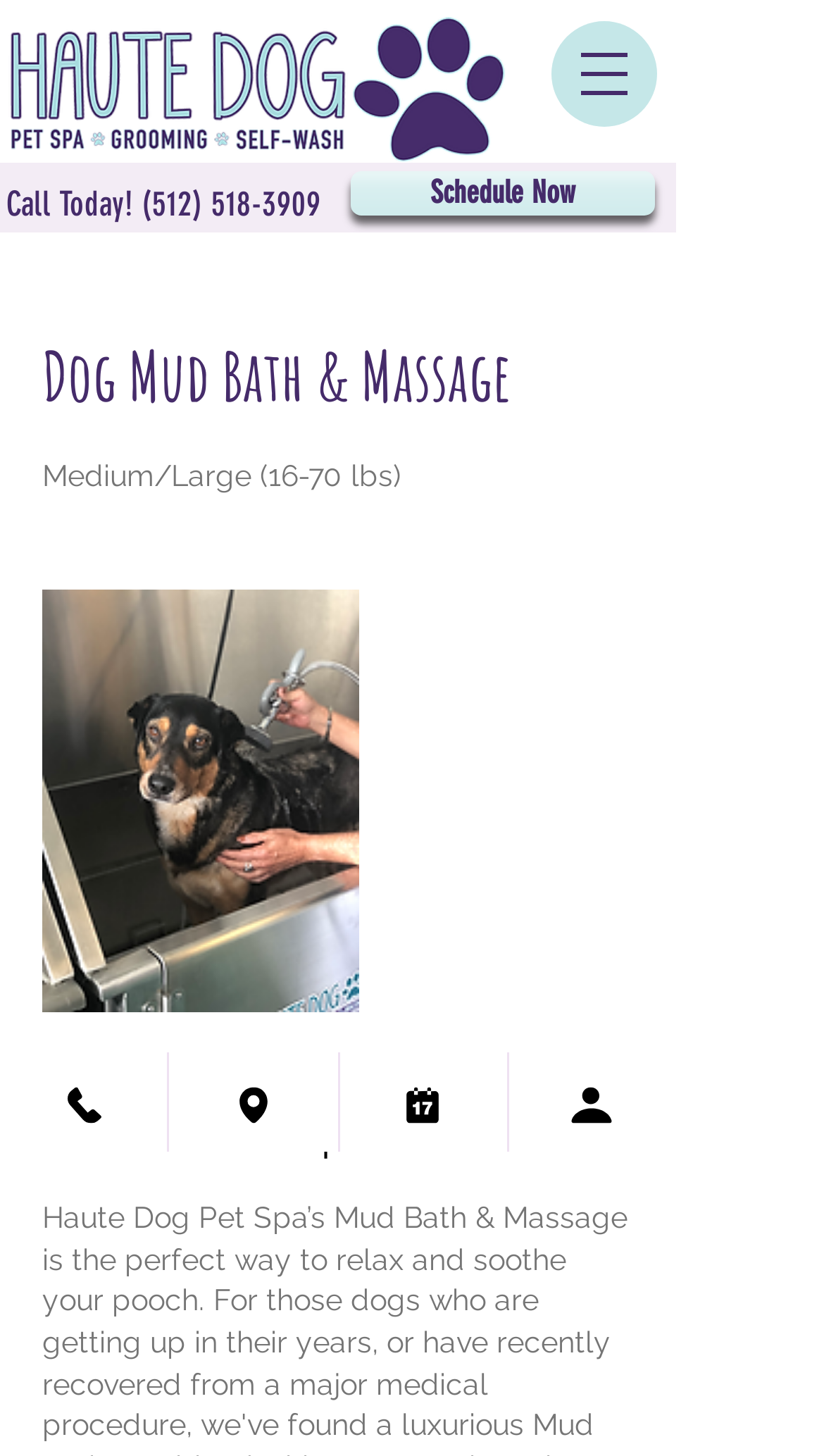Extract the bounding box coordinates of the UI element described: "Call Today! (512) 518-3909". Provide the coordinates in the format [left, top, right, bottom] with values ranging from 0 to 1.

[0.008, 0.123, 0.39, 0.155]